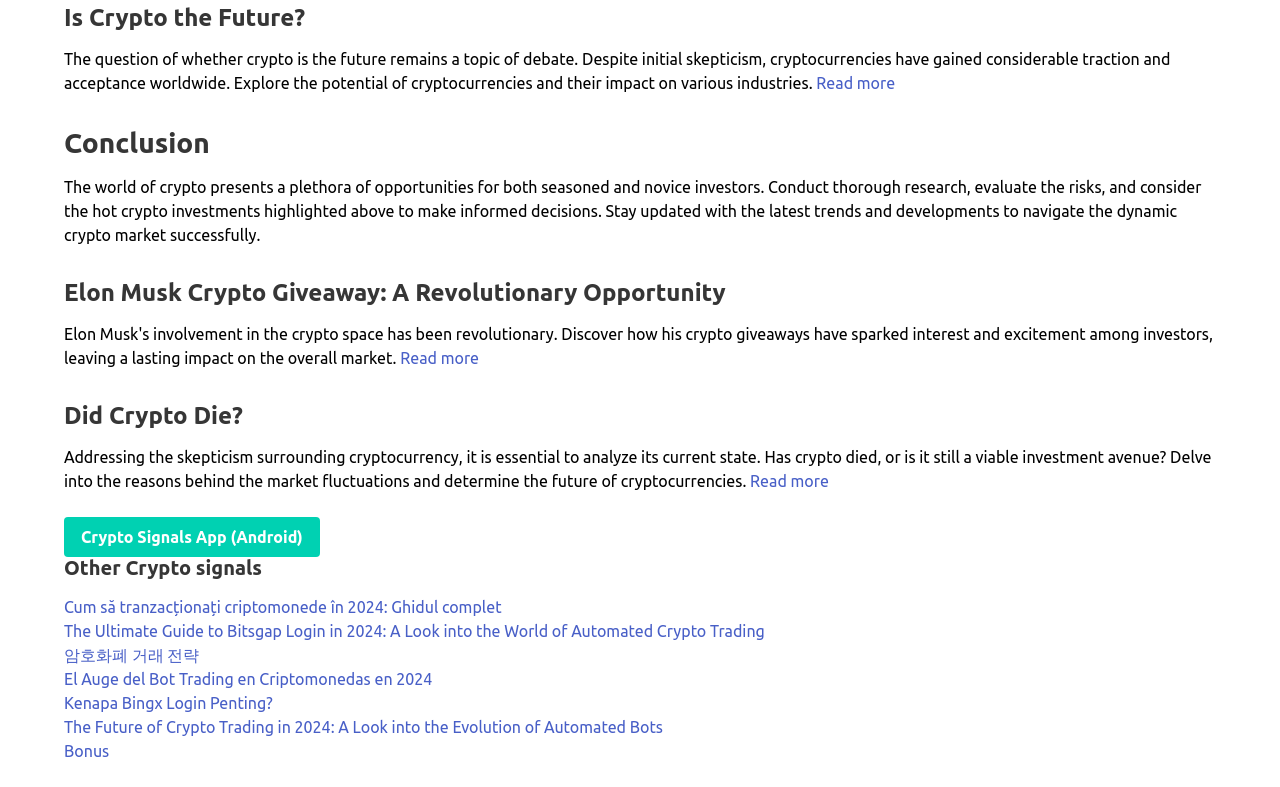What is the topic of debate?
Identify the answer in the screenshot and reply with a single word or phrase.

Crypto